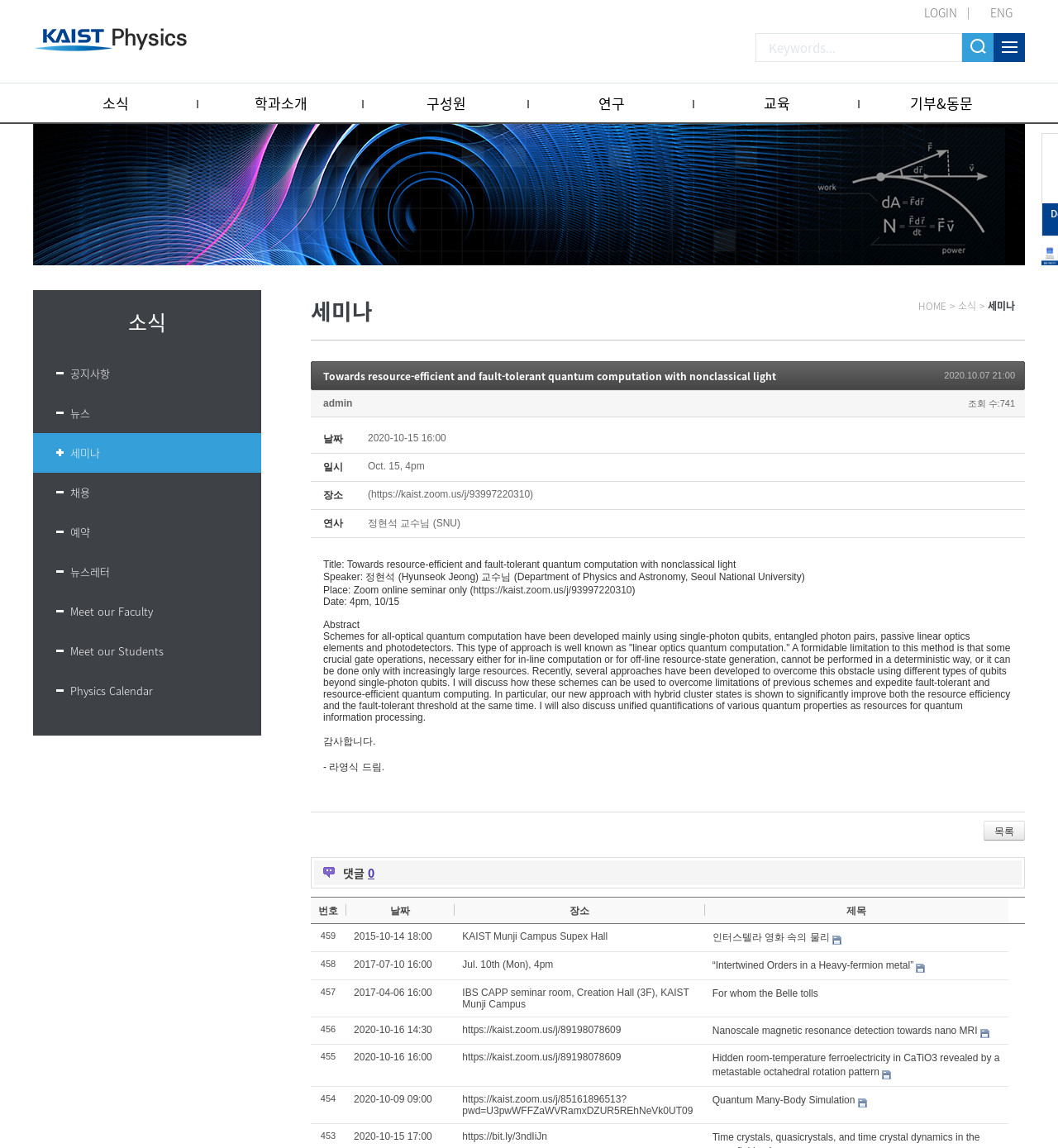Highlight the bounding box coordinates of the region I should click on to meet the following instruction: "View the seminar details".

[0.305, 0.321, 0.734, 0.334]